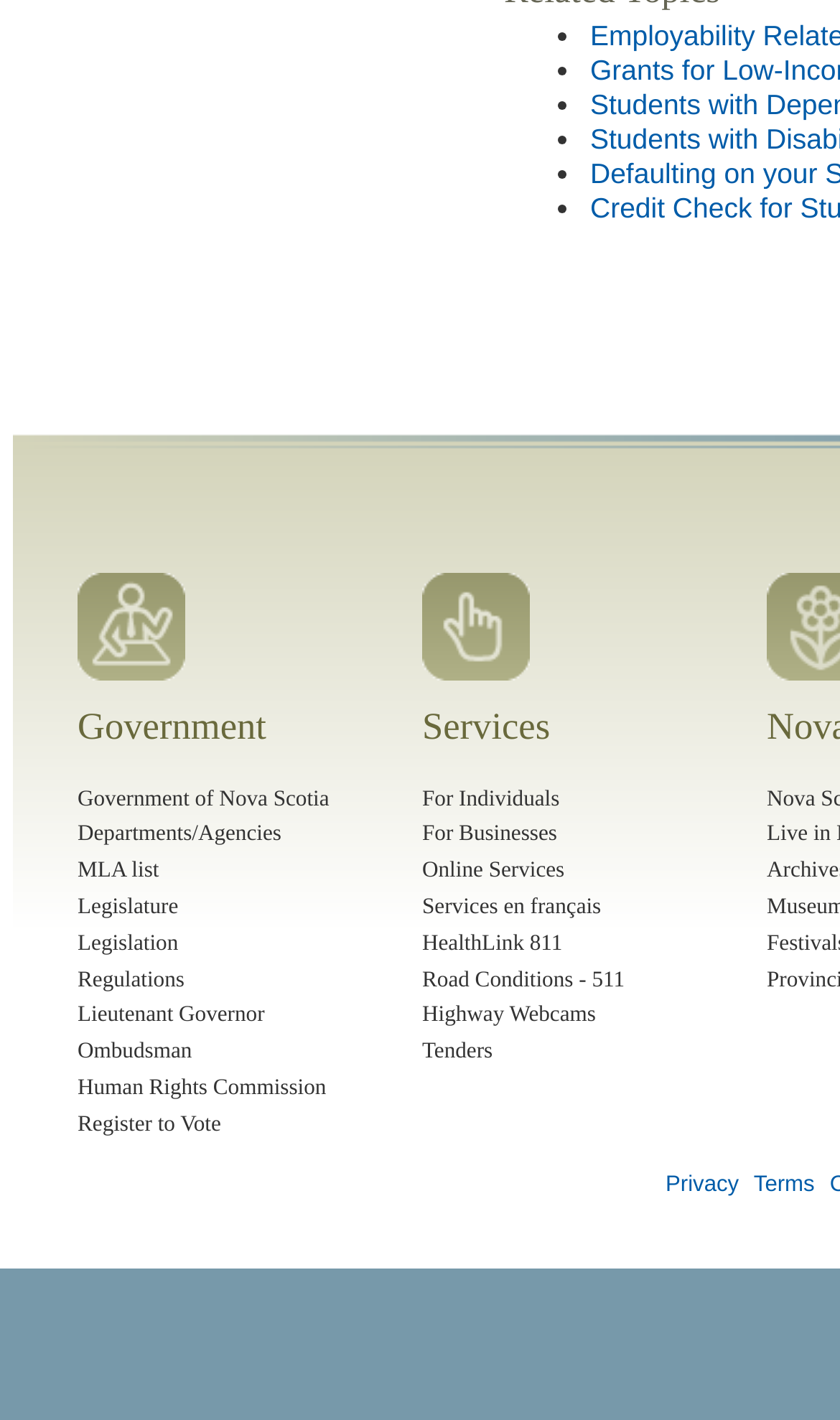Refer to the image and provide an in-depth answer to the question: 
How many headings are on the webpage?

I identified two headings on the webpage, which are 'Government' and 'Services'.